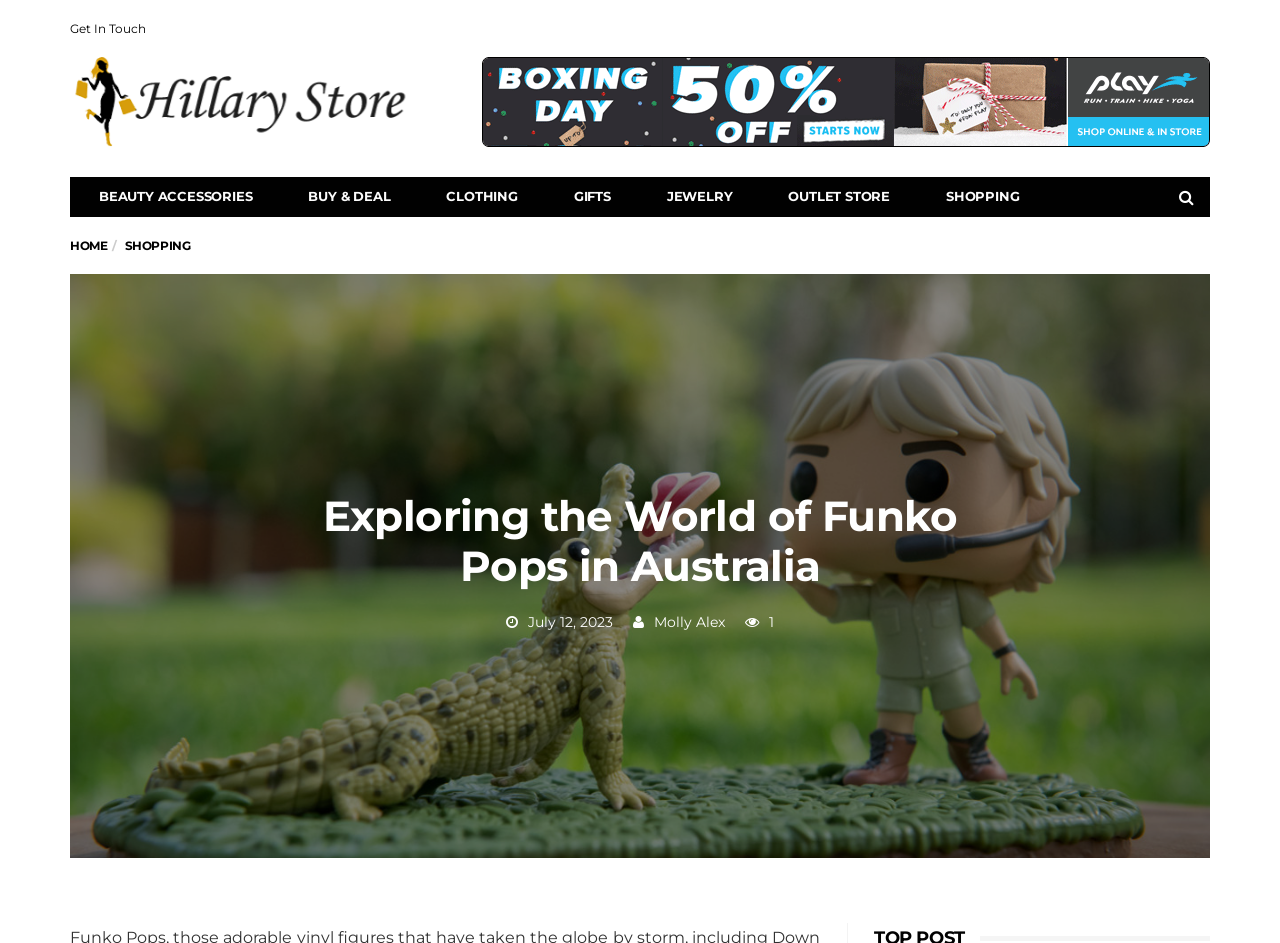Please give the bounding box coordinates of the area that should be clicked to fulfill the following instruction: "Click on Get In Touch". The coordinates should be in the format of four float numbers from 0 to 1, i.e., [left, top, right, bottom].

[0.055, 0.022, 0.114, 0.038]